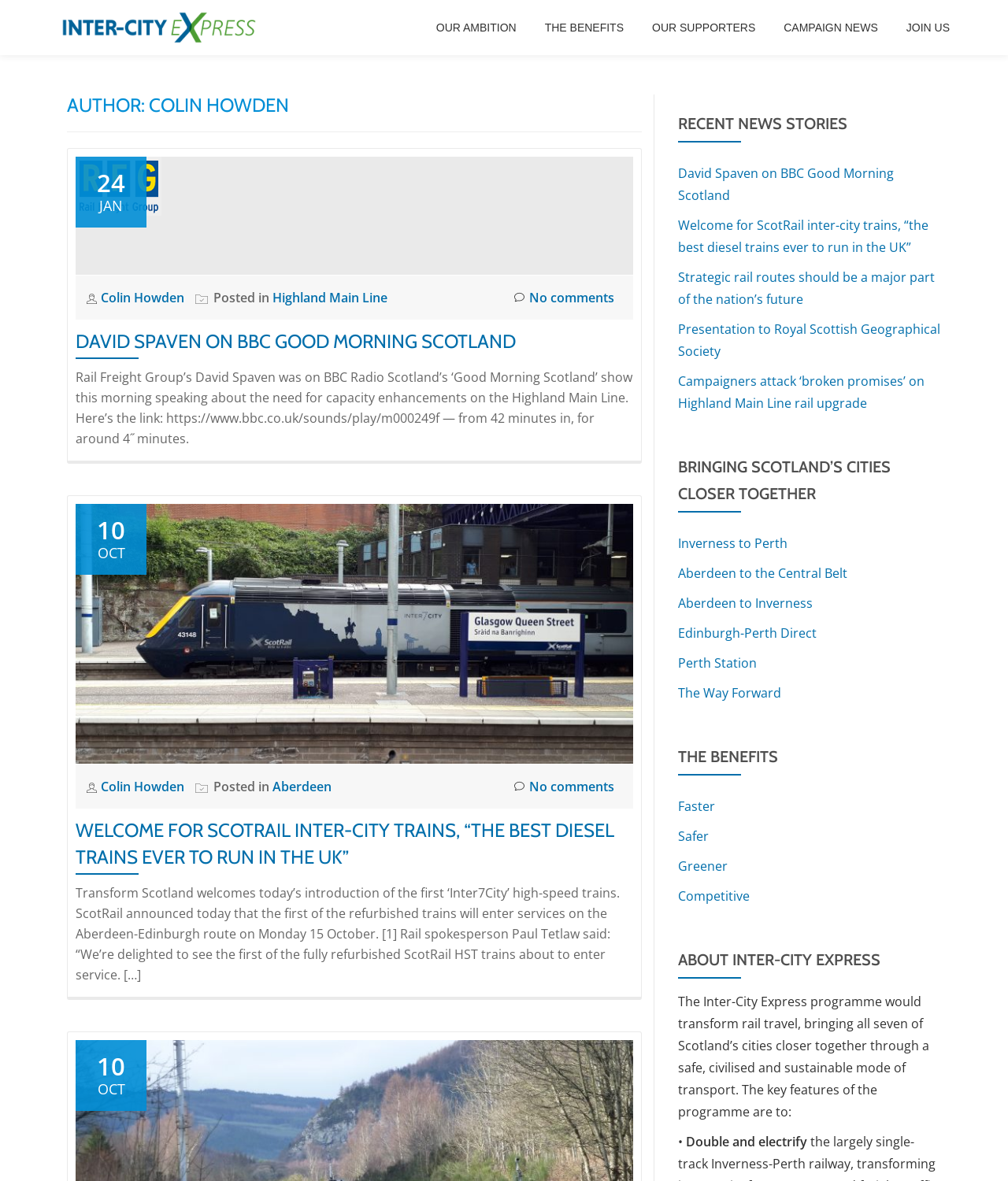Using the format (top-left x, top-left y, bottom-right x, bottom-right y), provide the bounding box coordinates for the described UI element. All values should be floating point numbers between 0 and 1: The Way Forward

[0.673, 0.579, 0.775, 0.594]